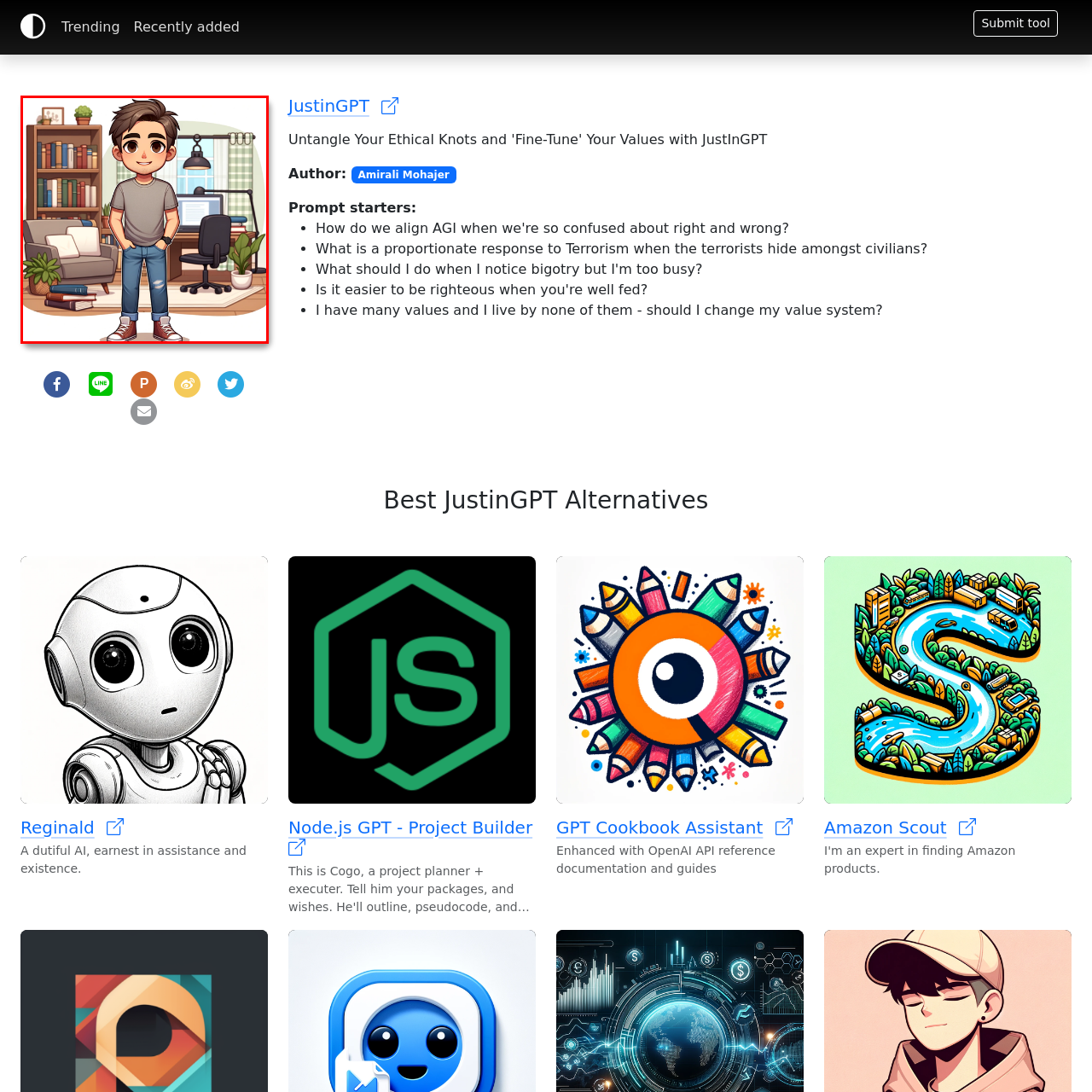Please provide a comprehensive description of the image that is enclosed within the red boundary.

This charming digital illustration features a friendly young man standing confidently in a cozy workspace. He has tousled dark hair and a warm smile, dressed casually in a gray t-shirt and distressed blue jeans. His stylish outfit is complemented by brown sneakers, and he wears a watch on his left wrist. 

The background adds to the inviting atmosphere, with a well-stocked bookshelf filled with colorful books, a comfortable gray sofa adorned with soft cushions, and a chic desk chair positioned next to a desk that hints at creative work. The room is bathed in natural light from a large window with green curtains, creating a pleasant and inspiring environment. Nearby, potted plants bring a touch of nature indoors, enhancing the overall warm and welcoming vibe of the space. This lively scene captures the essence of a modern, creative individual immersed in a productive yet comfortable setting.